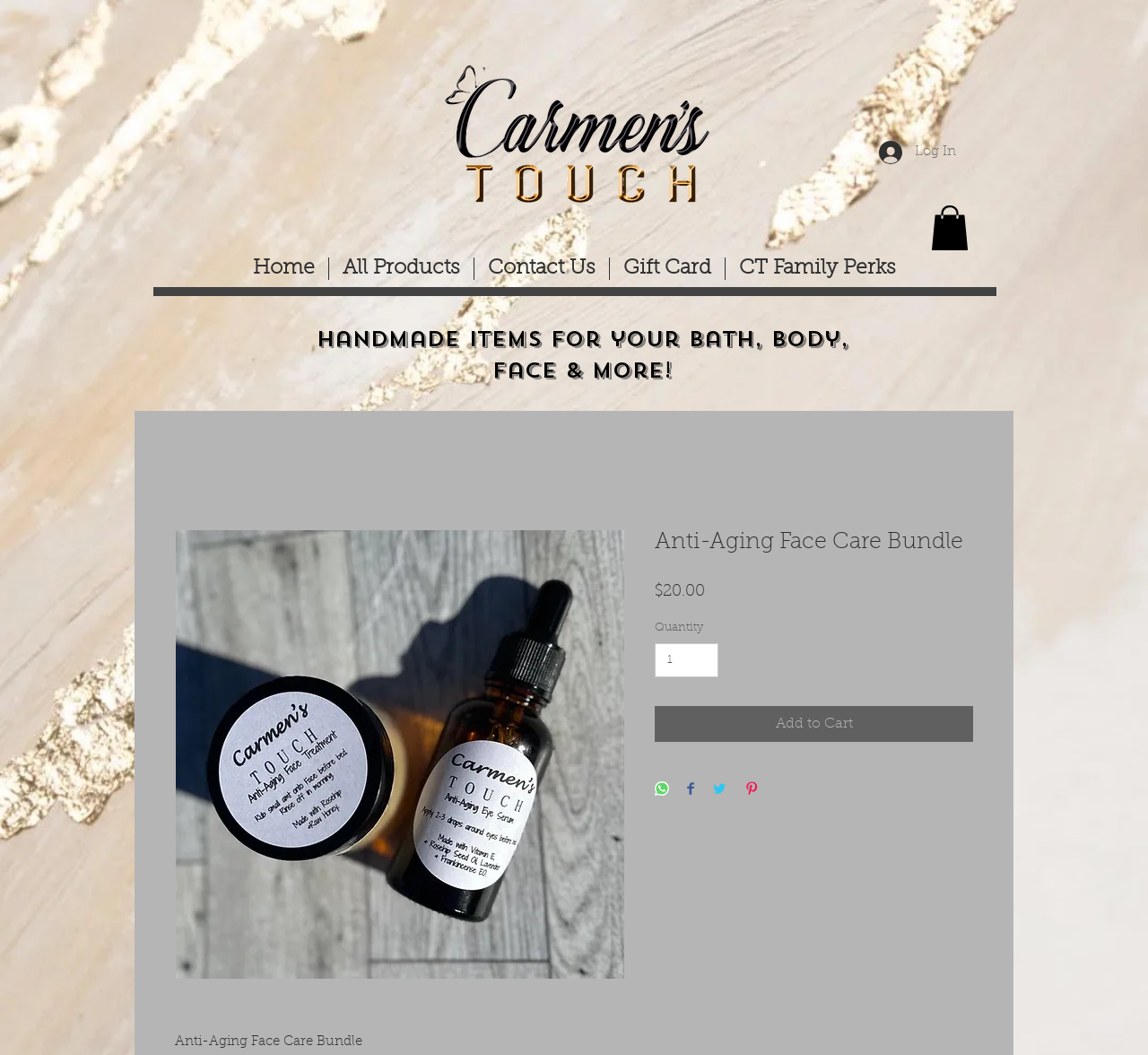Locate the bounding box coordinates of the area that needs to be clicked to fulfill the following instruction: "Share the product on WhatsApp". The coordinates should be in the format of four float numbers between 0 and 1, namely [left, top, right, bottom].

[0.57, 0.74, 0.583, 0.757]